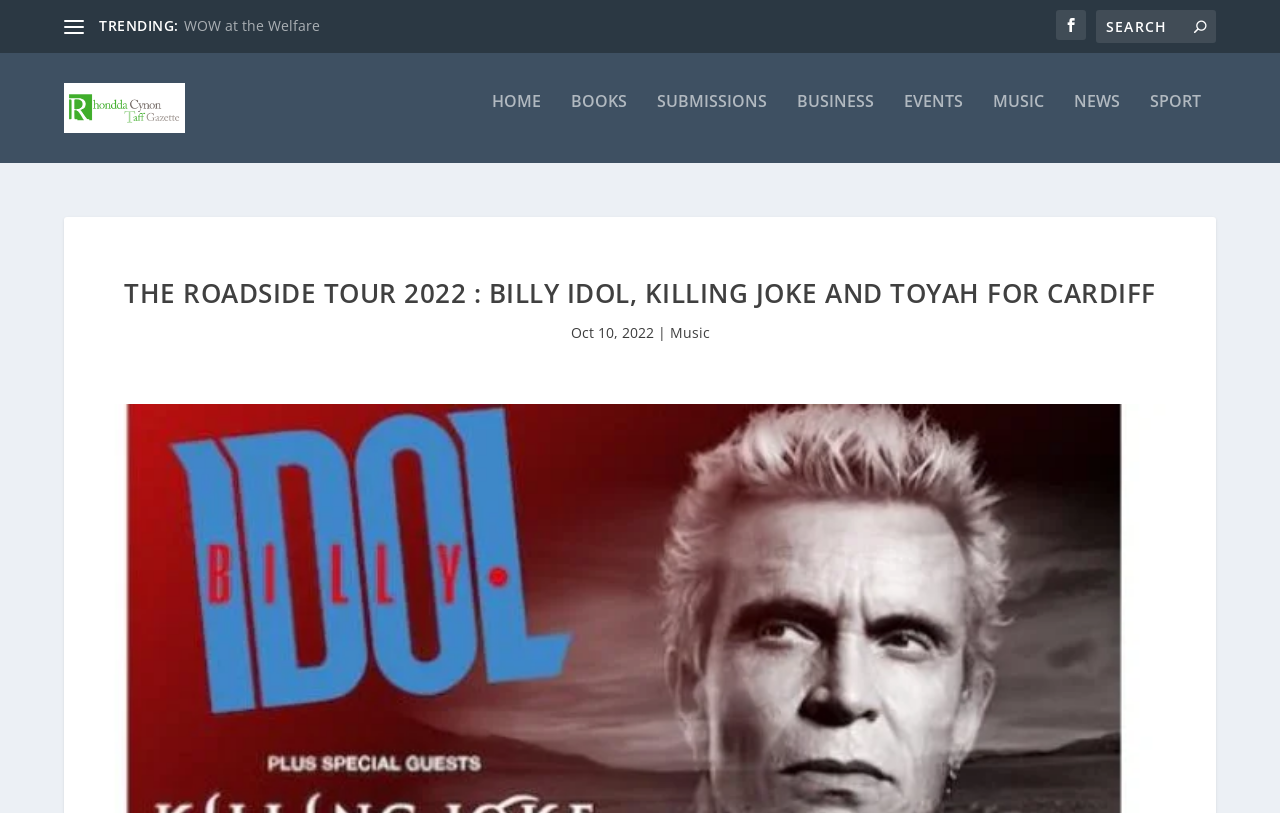Please determine the bounding box coordinates of the area that needs to be clicked to complete this task: 'Read the news'. The coordinates must be four float numbers between 0 and 1, formatted as [left, top, right, bottom].

[0.839, 0.132, 0.875, 0.218]